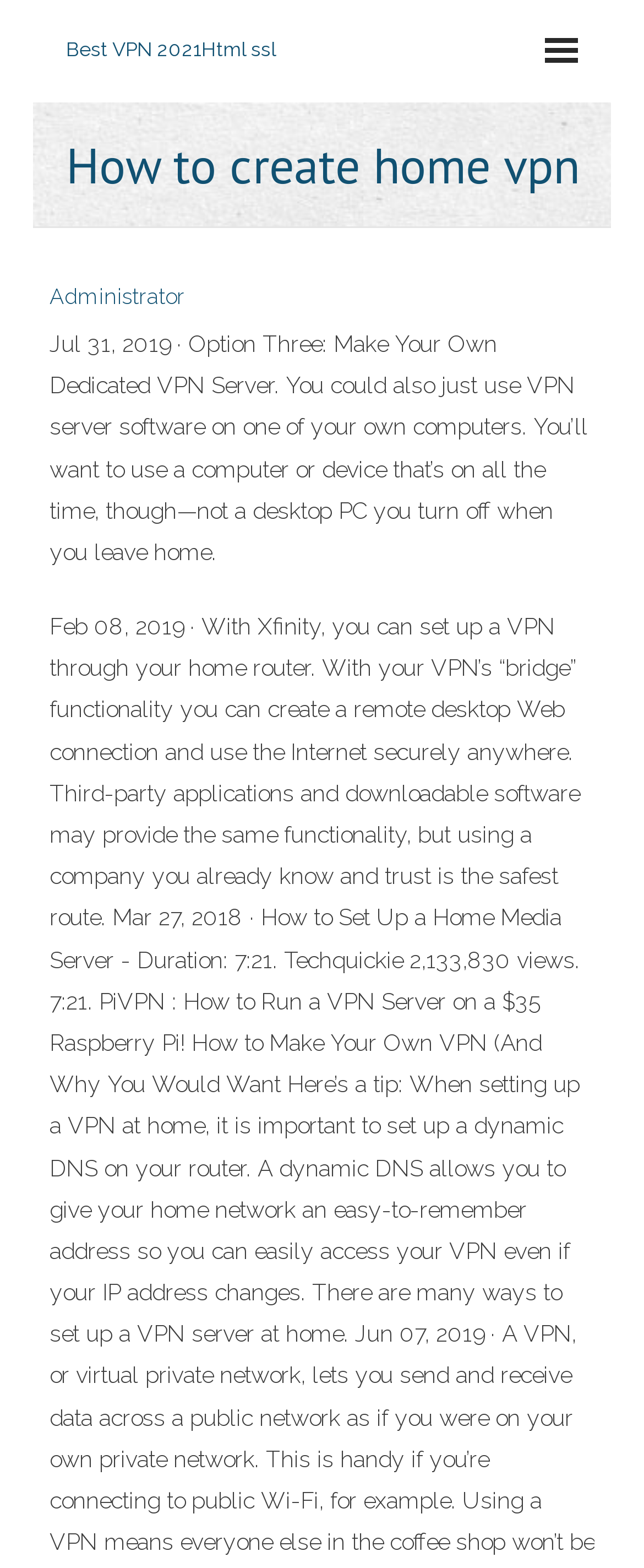Please provide a one-word or short phrase answer to the question:
What is the link 'Best VPN 2021Html ssl' related to?

VPN